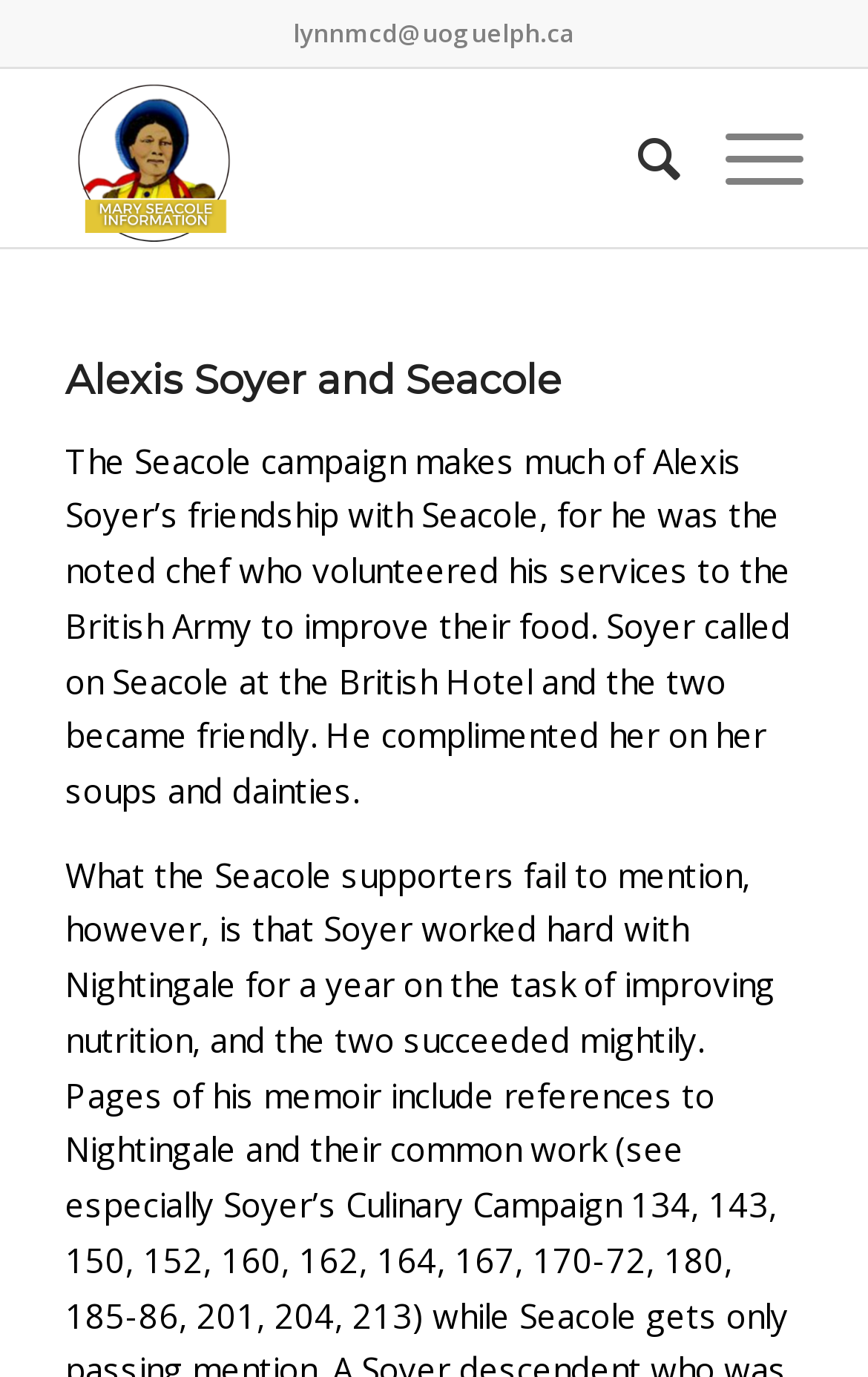What is the profession of Alexis Soyer?
Answer briefly with a single word or phrase based on the image.

chef